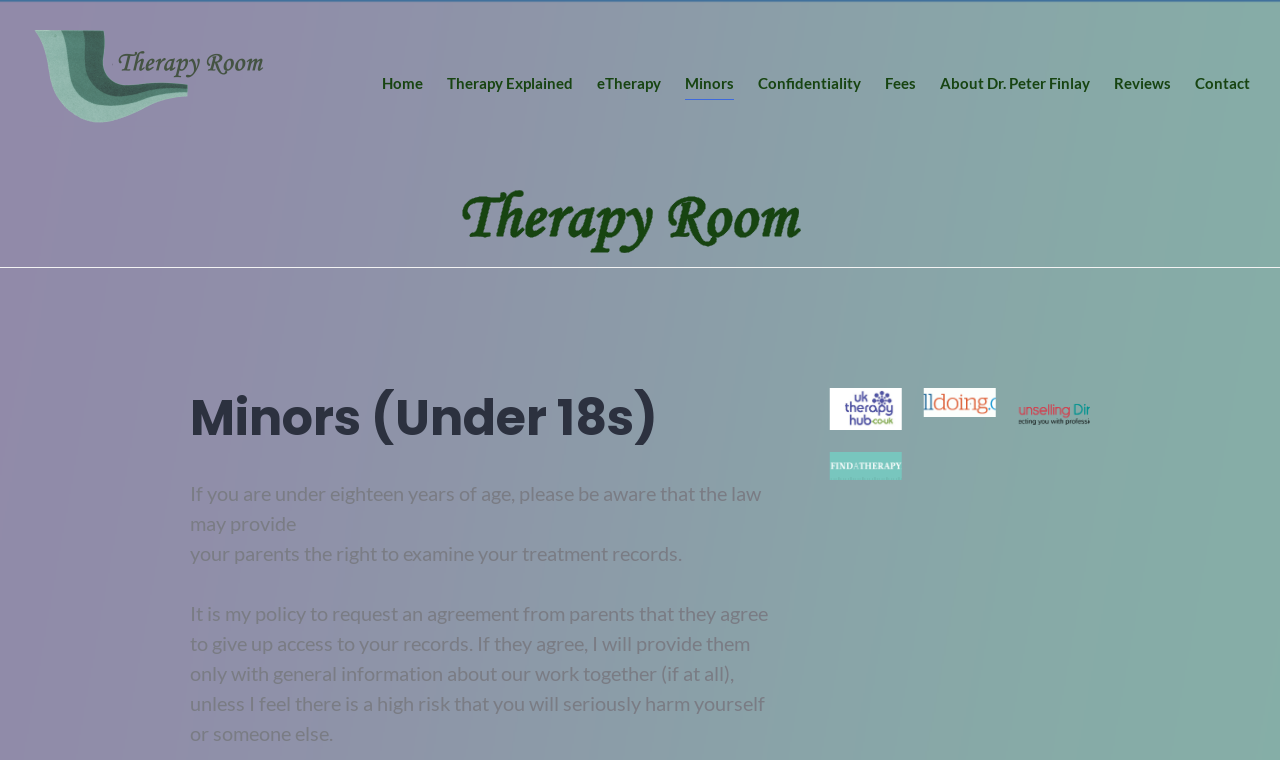Find the bounding box coordinates of the clickable region needed to perform the following instruction: "Read the Minors (Under 18s) heading". The coordinates should be provided as four float numbers between 0 and 1, i.e., [left, top, right, bottom].

[0.148, 0.511, 0.602, 0.589]